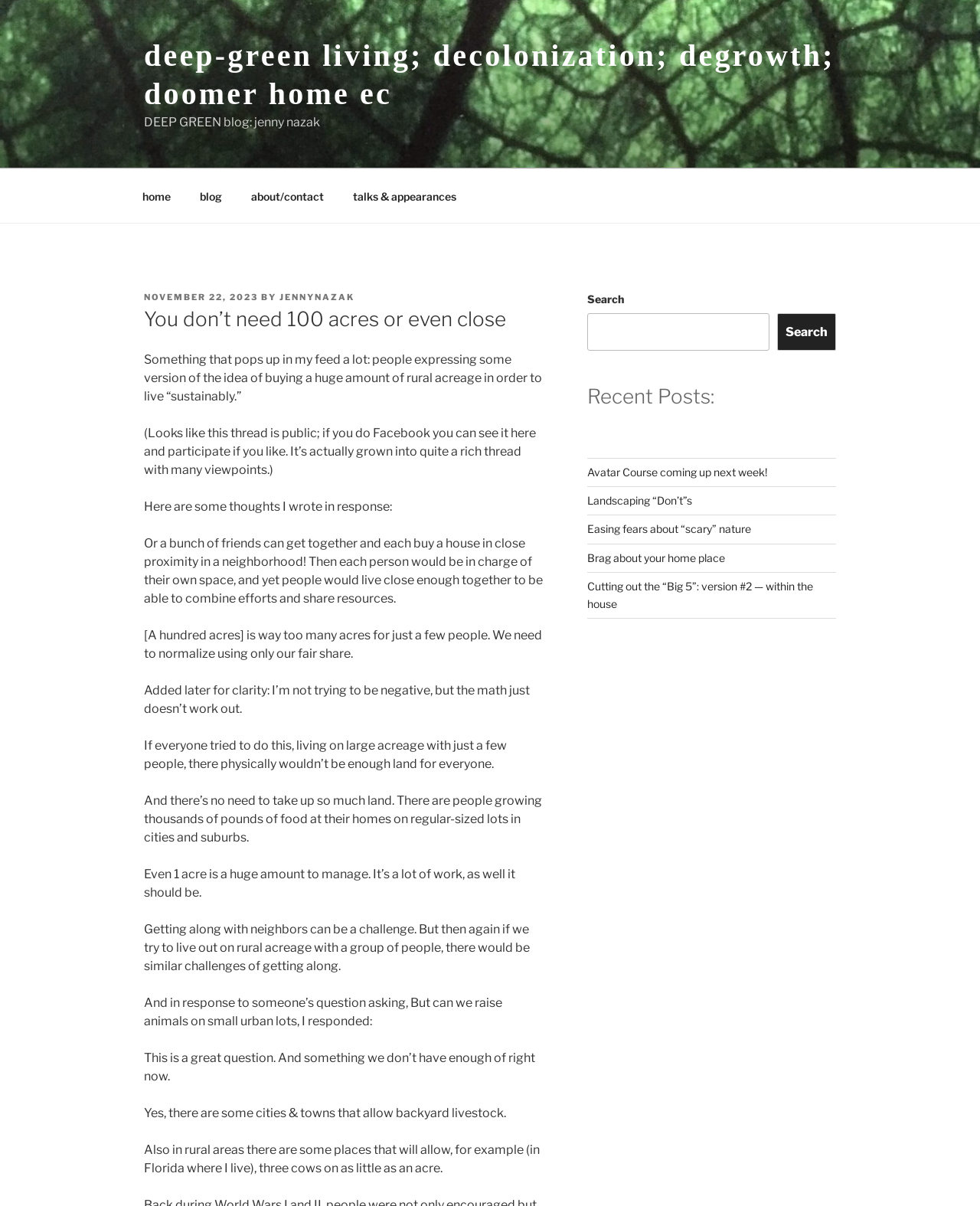Specify the bounding box coordinates of the area to click in order to follow the given instruction: "Search for a blog post."

[0.599, 0.26, 0.785, 0.291]